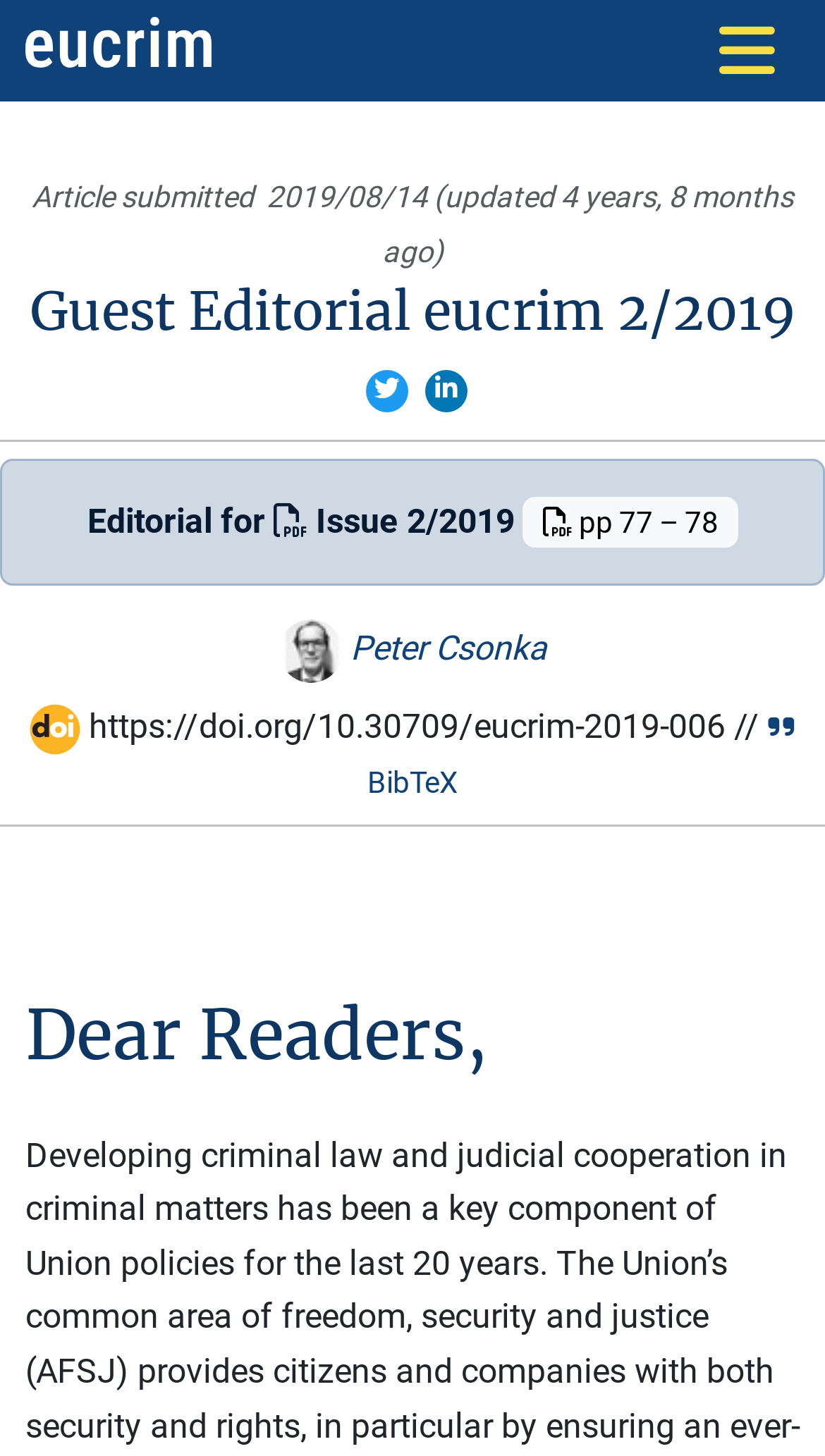Show me the bounding box coordinates of the clickable region to achieve the task as per the instruction: "Toggle navigation".

[0.841, 0.015, 0.969, 0.055]